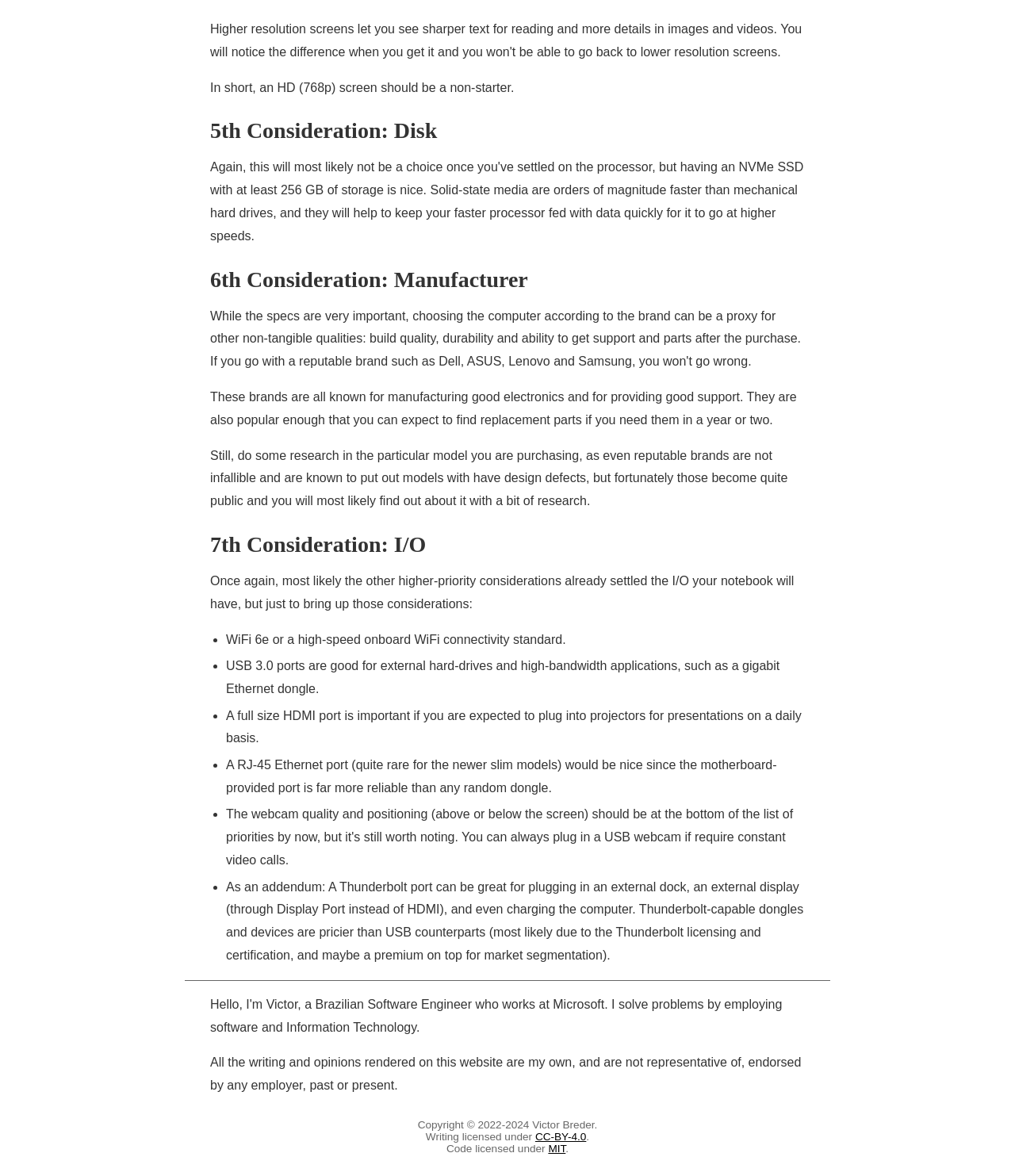Respond to the following question using a concise word or phrase: 
Who is the copyright holder of this website?

Victor Breder